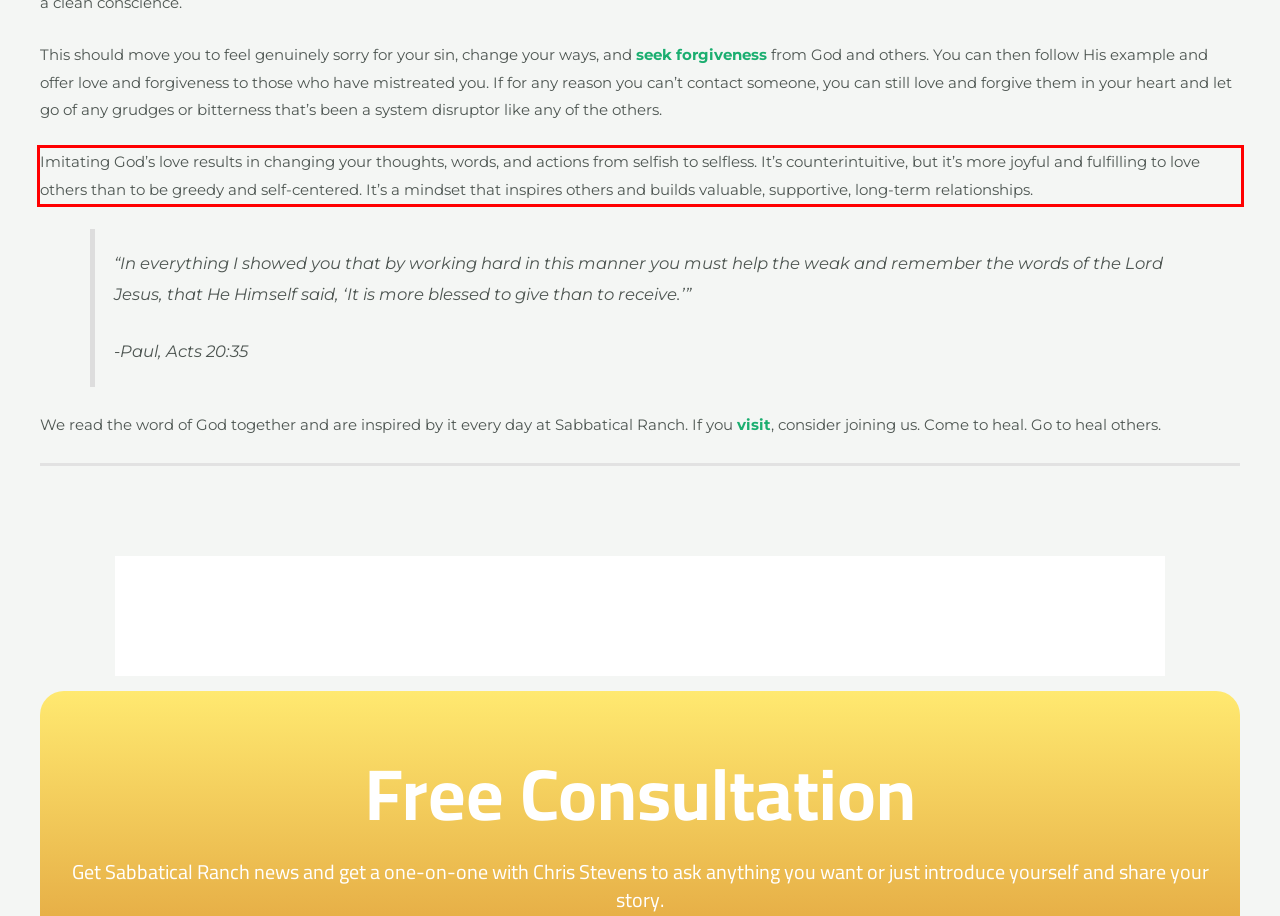Look at the provided screenshot of the webpage and perform OCR on the text within the red bounding box.

Imitating God’s love results in changing your thoughts, words, and actions from selfish to selfless. It’s counterintuitive, but it’s more joyful and fulfilling to love others than to be greedy and self-centered. It’s a mindset that inspires others and builds valuable, supportive, long-term relationships.